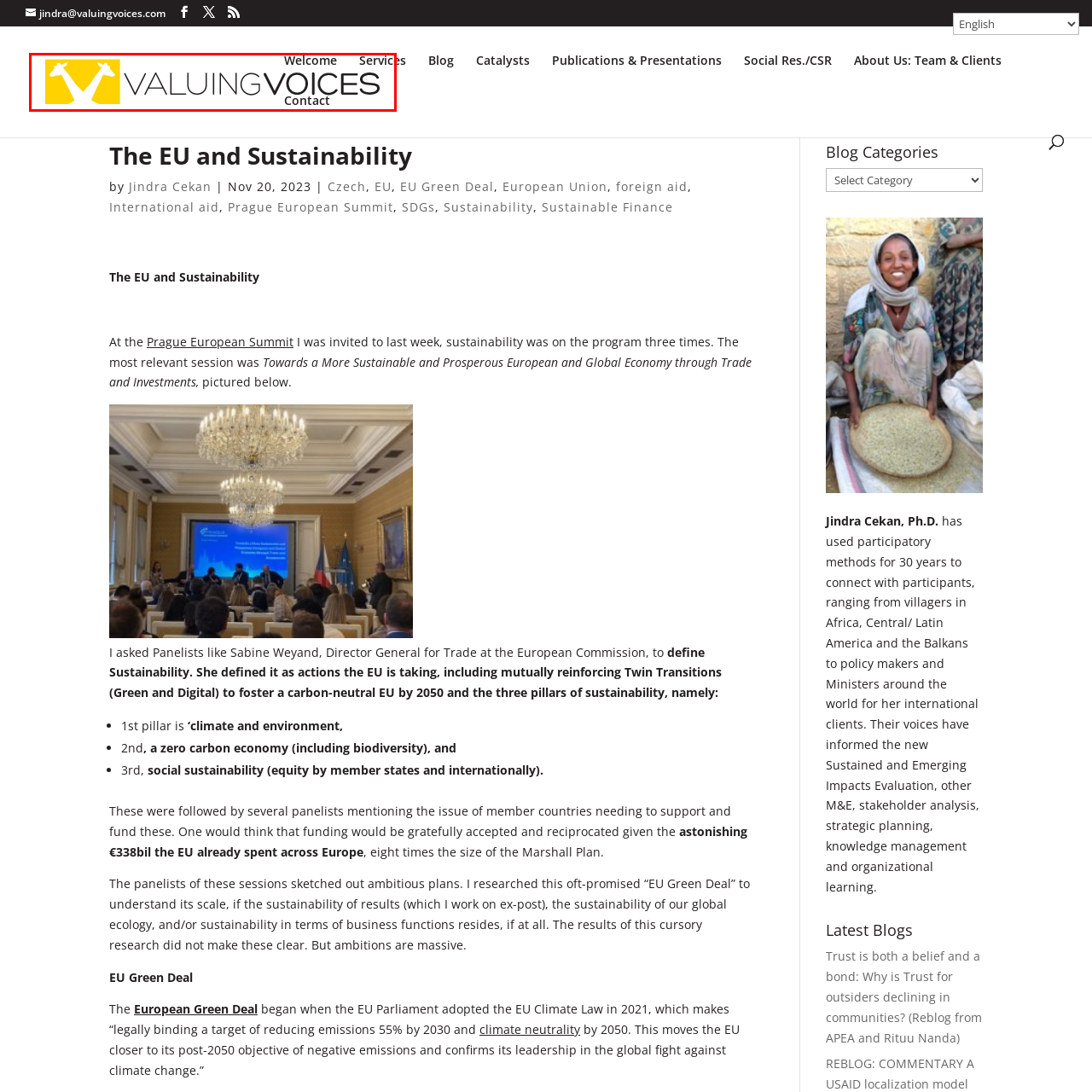Observe the content inside the red rectangle, What navigation link options are available? 
Give your answer in just one word or phrase.

Welcome, Services, Contact